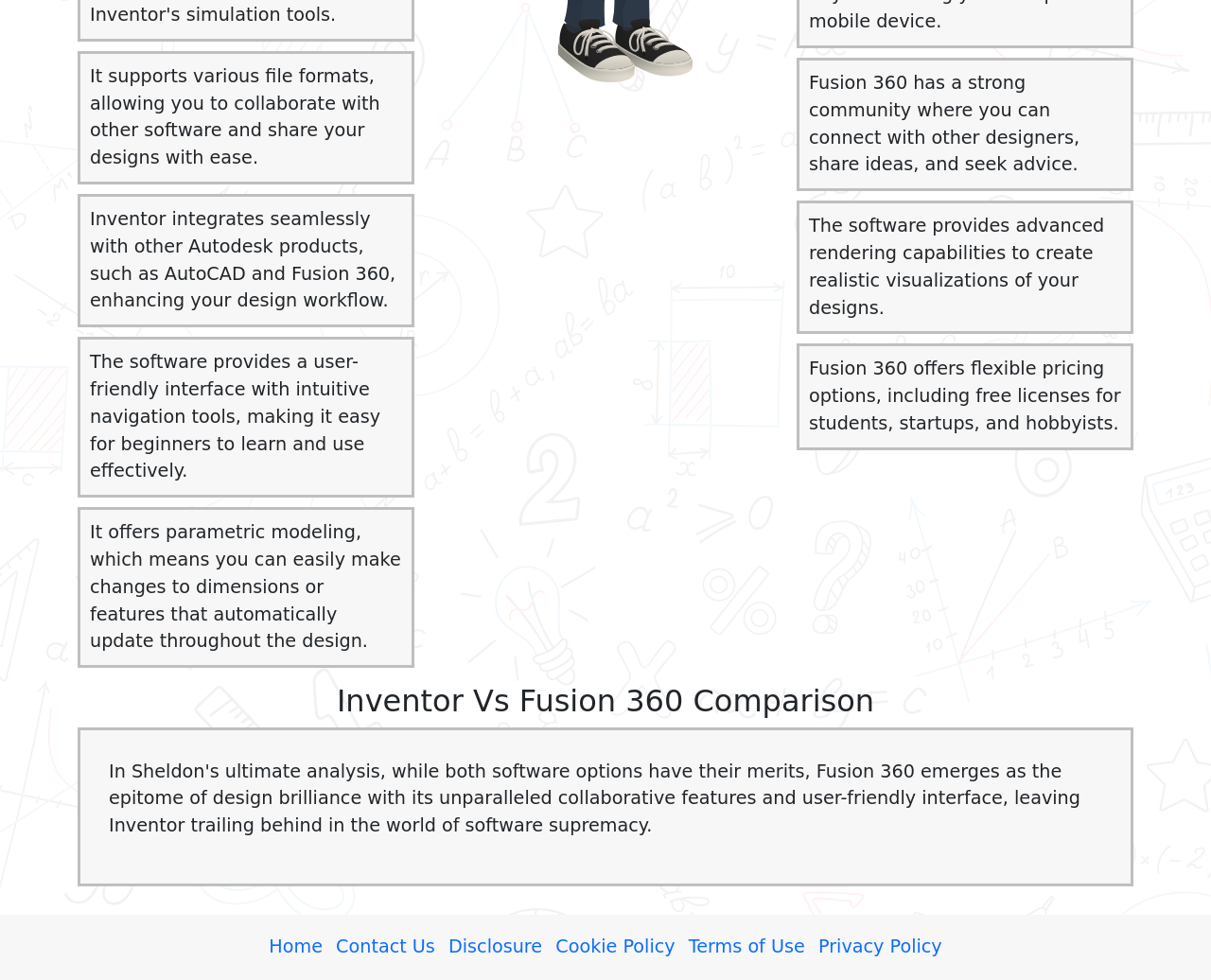Could you please study the image and provide a detailed answer to the question:
What software is compared with Inventor?

The webpage compares two software, Inventor and Fusion 360, as indicated by the heading 'Inventor Vs Fusion 360 Comparison' and the text describing the features of both software.